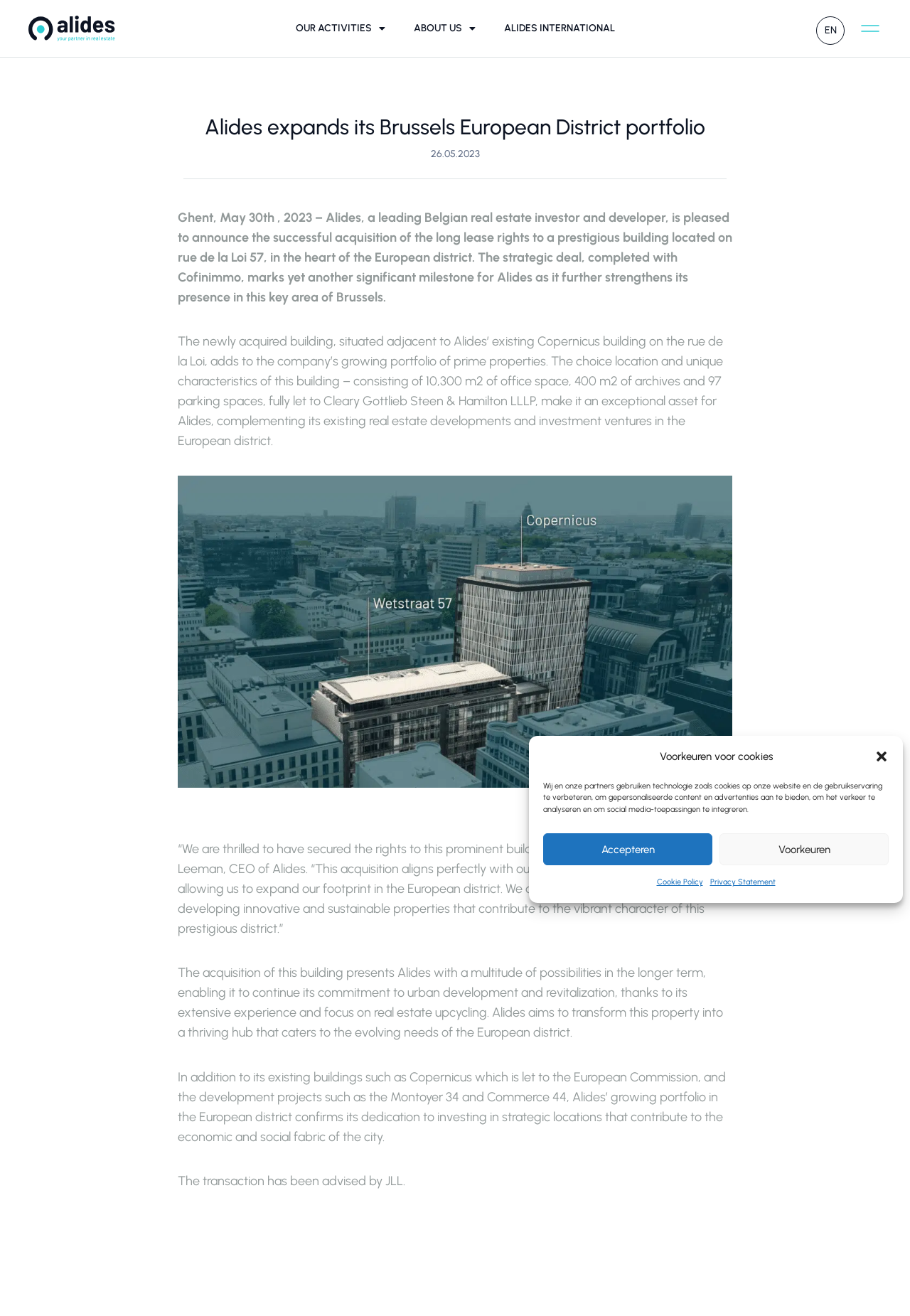Please find the bounding box for the UI component described as follows: "26.05.2023".

[0.473, 0.11, 0.527, 0.125]